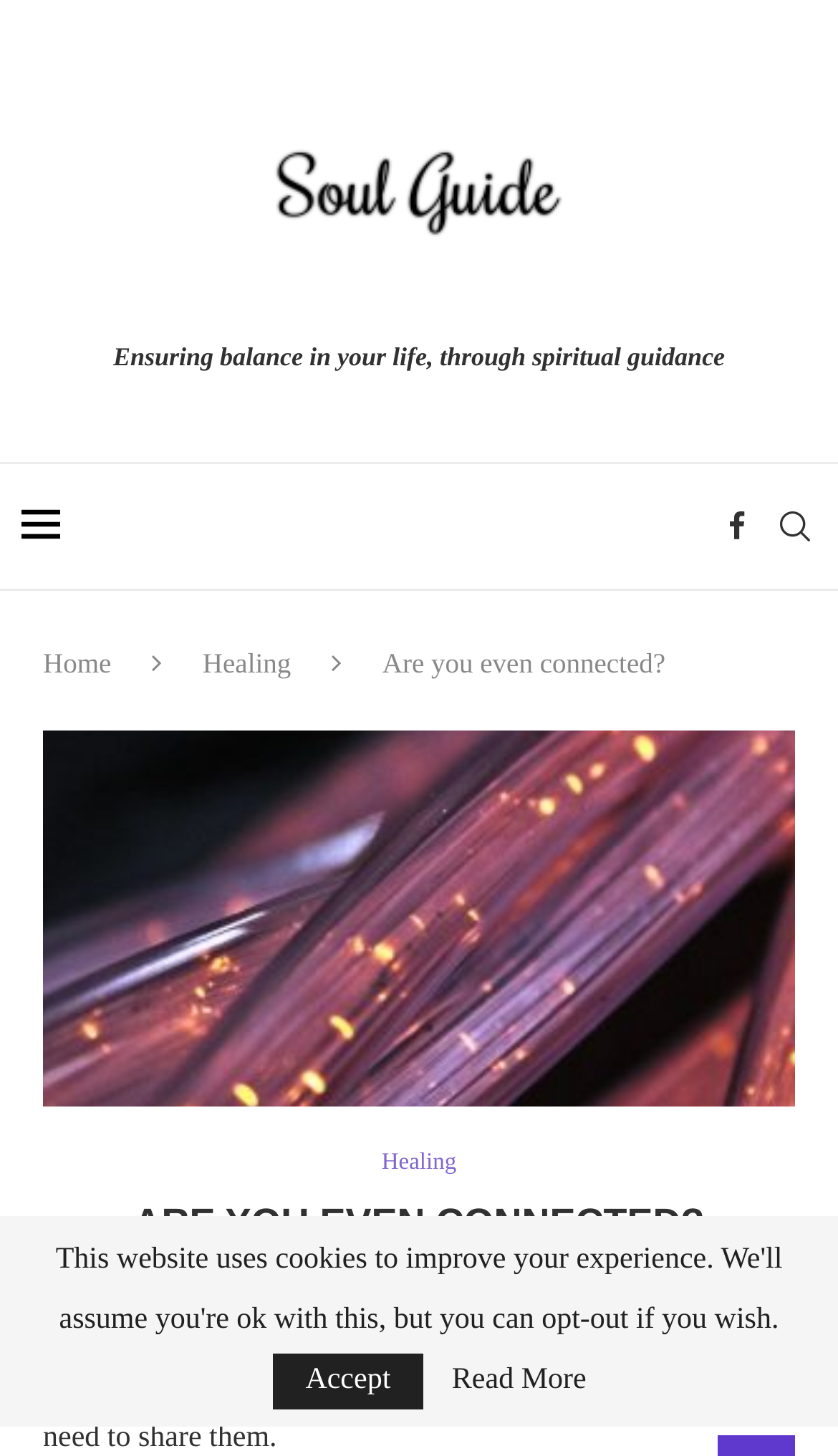Provide the bounding box coordinates for the UI element that is described as: "Read More".

[0.539, 0.939, 0.7, 0.959]